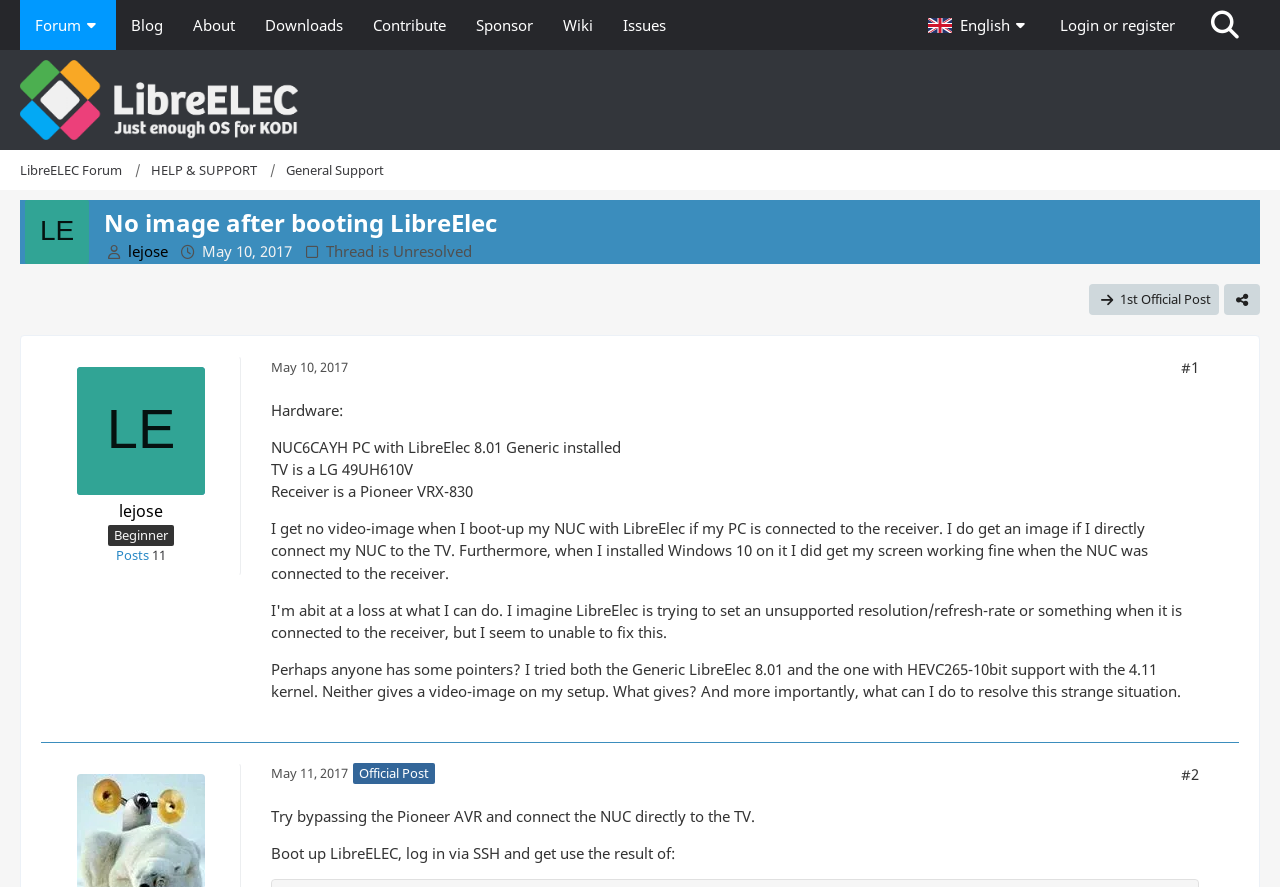What is the topic of the thread?
Using the information from the image, provide a comprehensive answer to the question.

I found the topic of the thread by examining the header element with the text 'No image after booting LibreElec' which has a bounding box coordinate of [0.081, 0.237, 0.984, 0.265]. This element is a heading and is prominently displayed on the page, suggesting that it represents the topic of the thread.